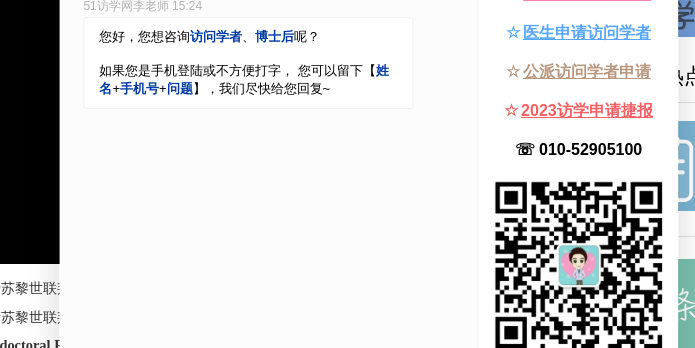Generate an elaborate description of what you see in the image.

The image captures a digital communication interface, likely a chat or messaging platform, designed for educational inquiries. The message prompts the user with a welcoming question, "您好，您想咨询访学者，博士后呢？" (Hello, would you like to inquire about visiting scholars or postdoctoral opportunities?). 

It suggests alternatives for users who might find typing cumbersome on a mobile device, encouraging them to leave their name and phone number for faster communication. The right side of the interface features a QR code, possibly for additional resources or contact information, alongside labels for various application categories such as "医学申请" (medical applications) and "公派访学者申请" (public visiting scholar applications). 

Overall, the design appears user-friendly, emphasizing accessibility and prompt responses to inquiries regarding educational opportunities.